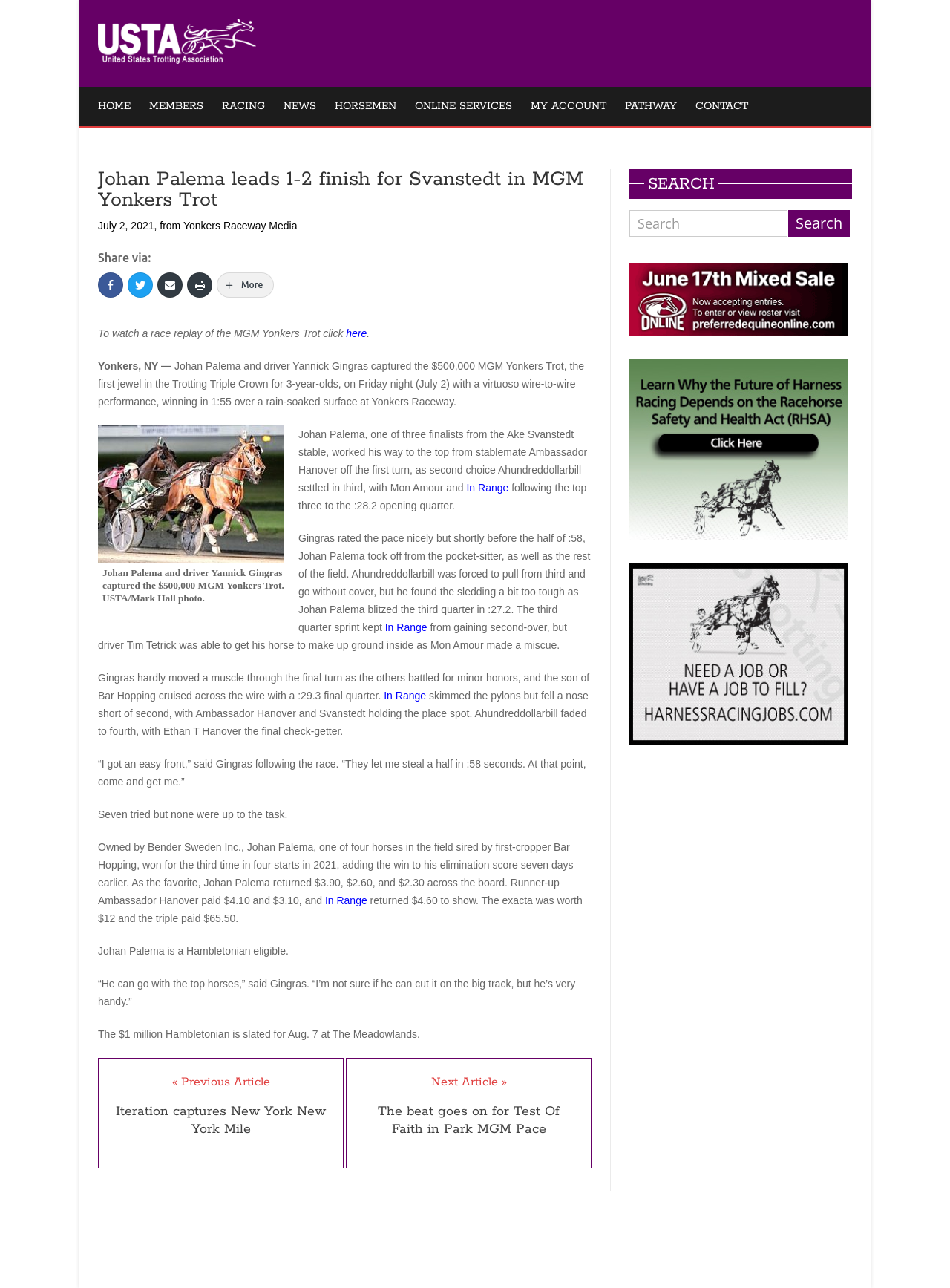Extract the bounding box for the UI element that matches this description: "CONTACT".

[0.732, 0.076, 0.788, 0.089]